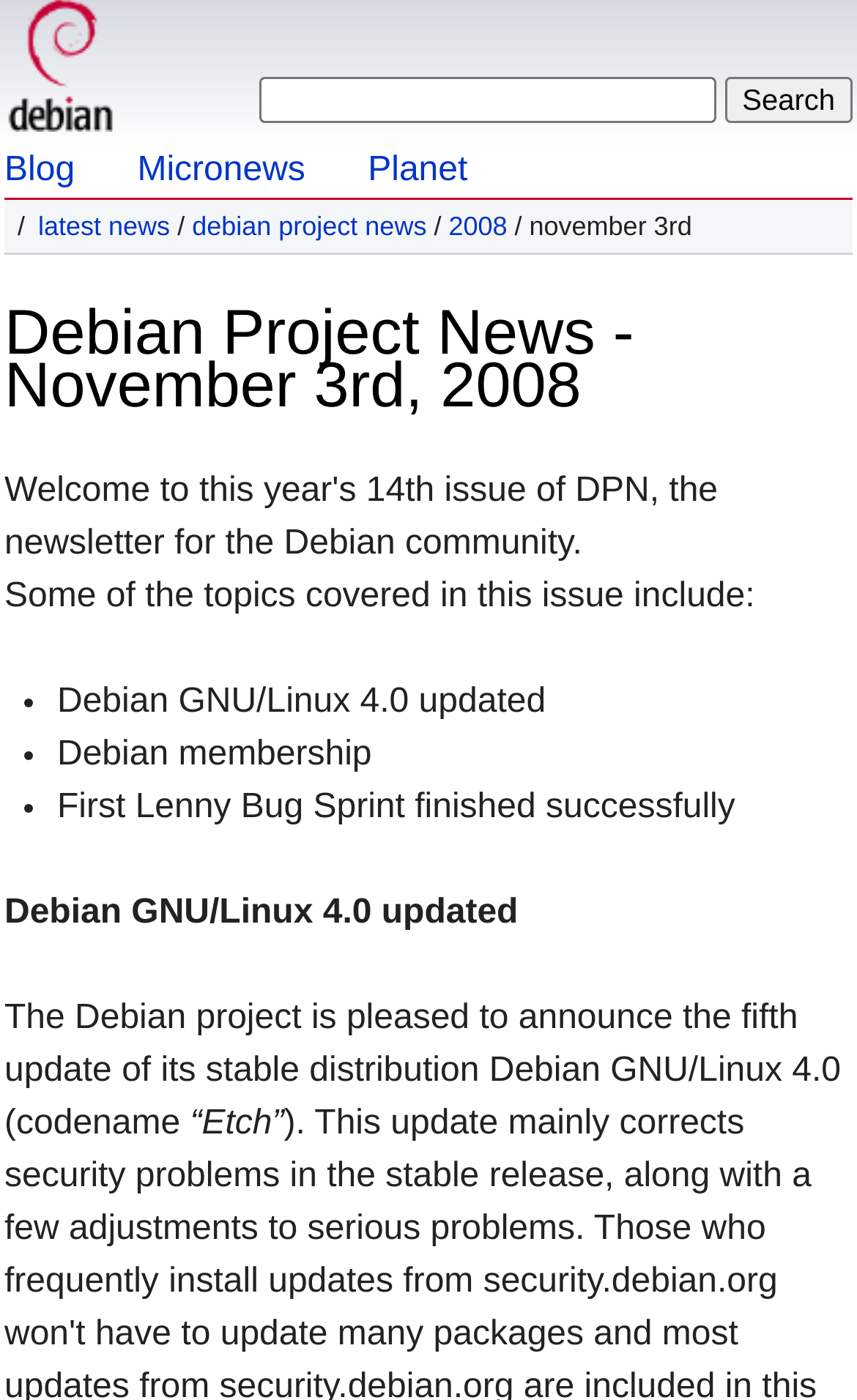Please identify the bounding box coordinates of where to click in order to follow the instruction: "go to Blog page".

[0.005, 0.102, 0.087, 0.141]